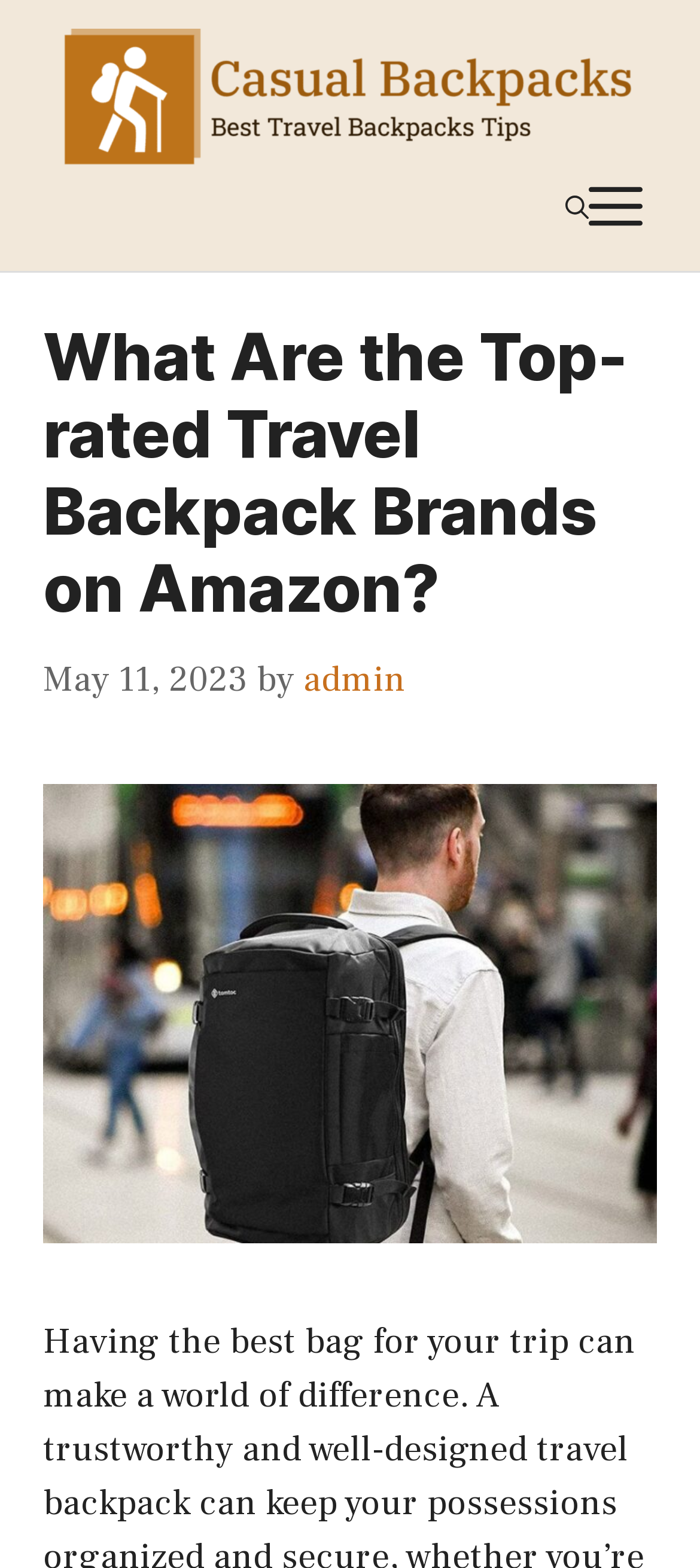Answer the question below in one word or phrase:
What is the date of the article?

May 11, 2023